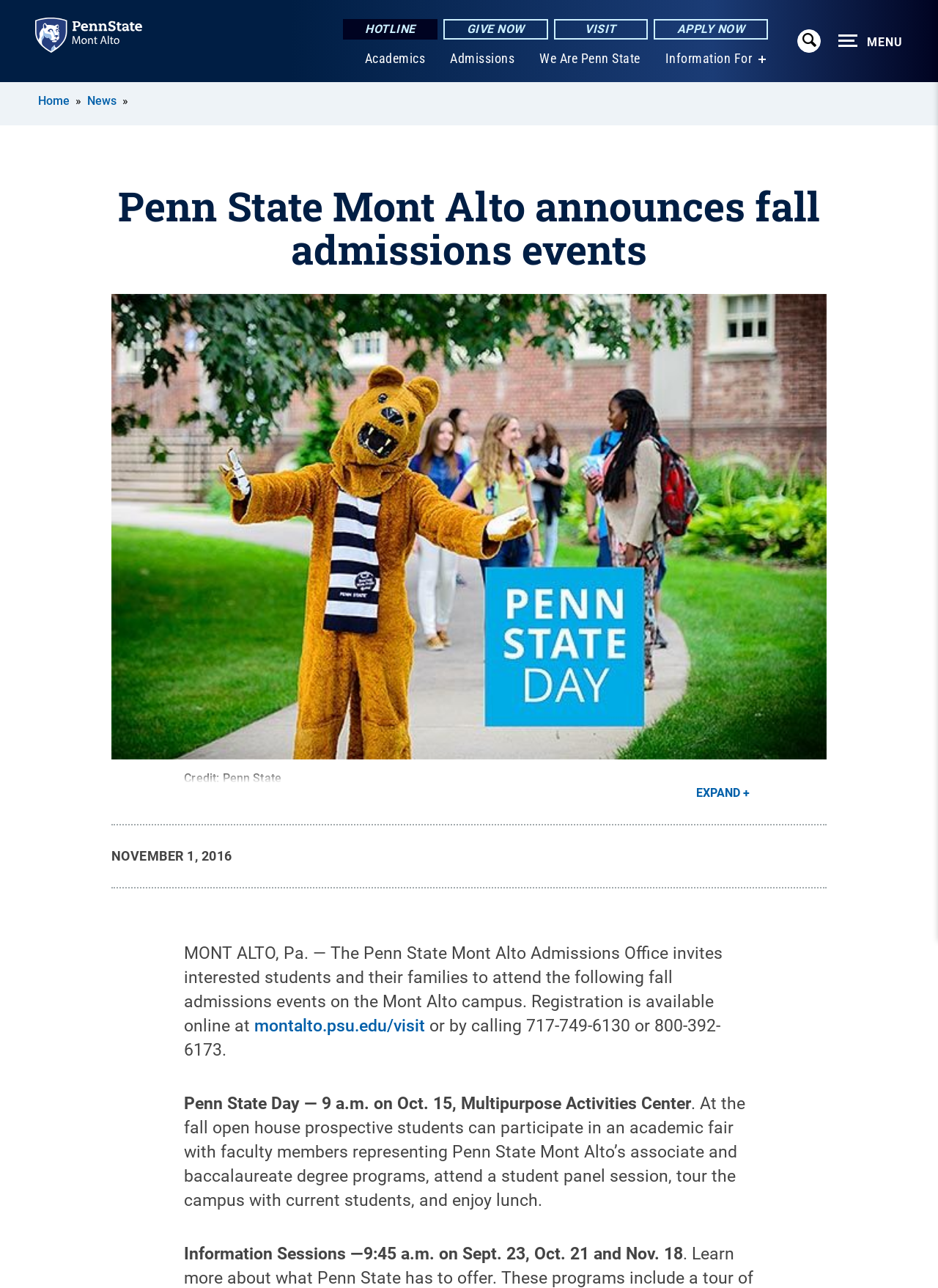Use the information in the screenshot to answer the question comprehensively: What is the location of the fall open house?

I found the answer by reading the text on the webpage, which states that the fall open house will take place at the Multipurpose Activities Center.